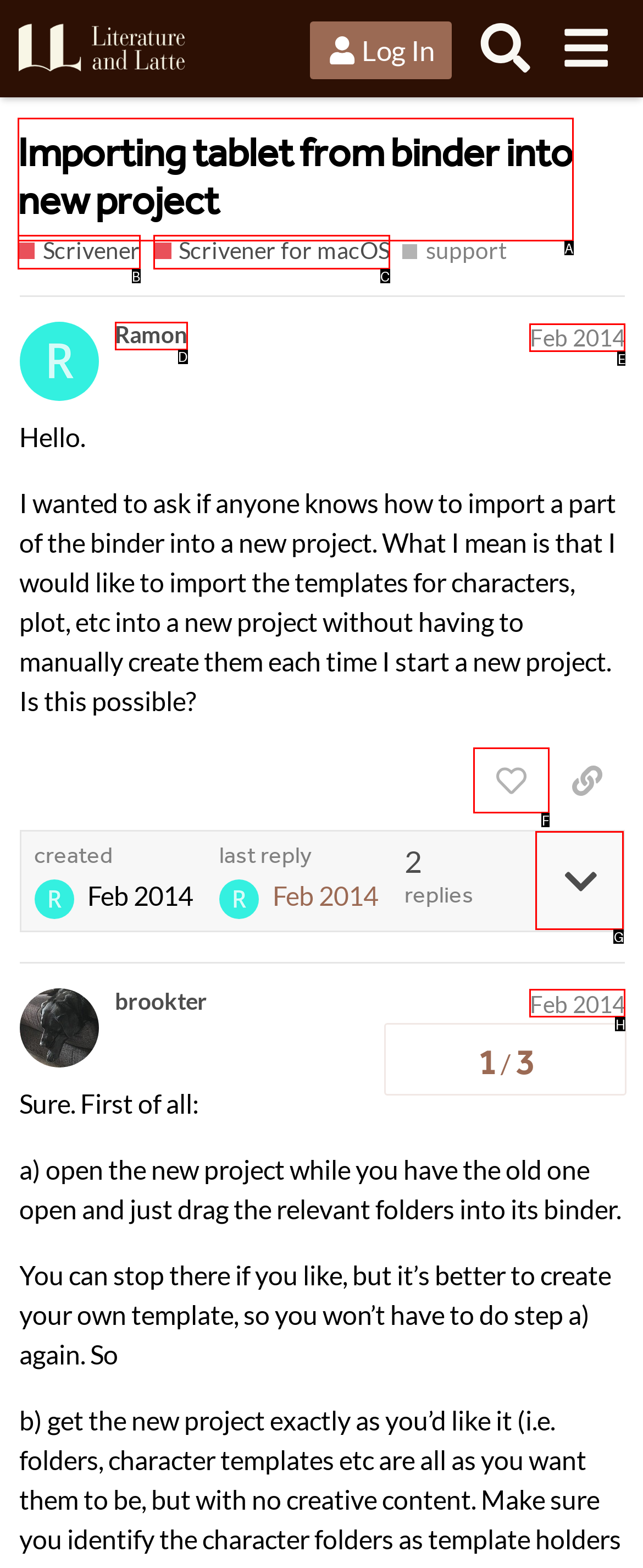Determine the letter of the element I should select to fulfill the following instruction: Reply to the post. Just provide the letter.

G